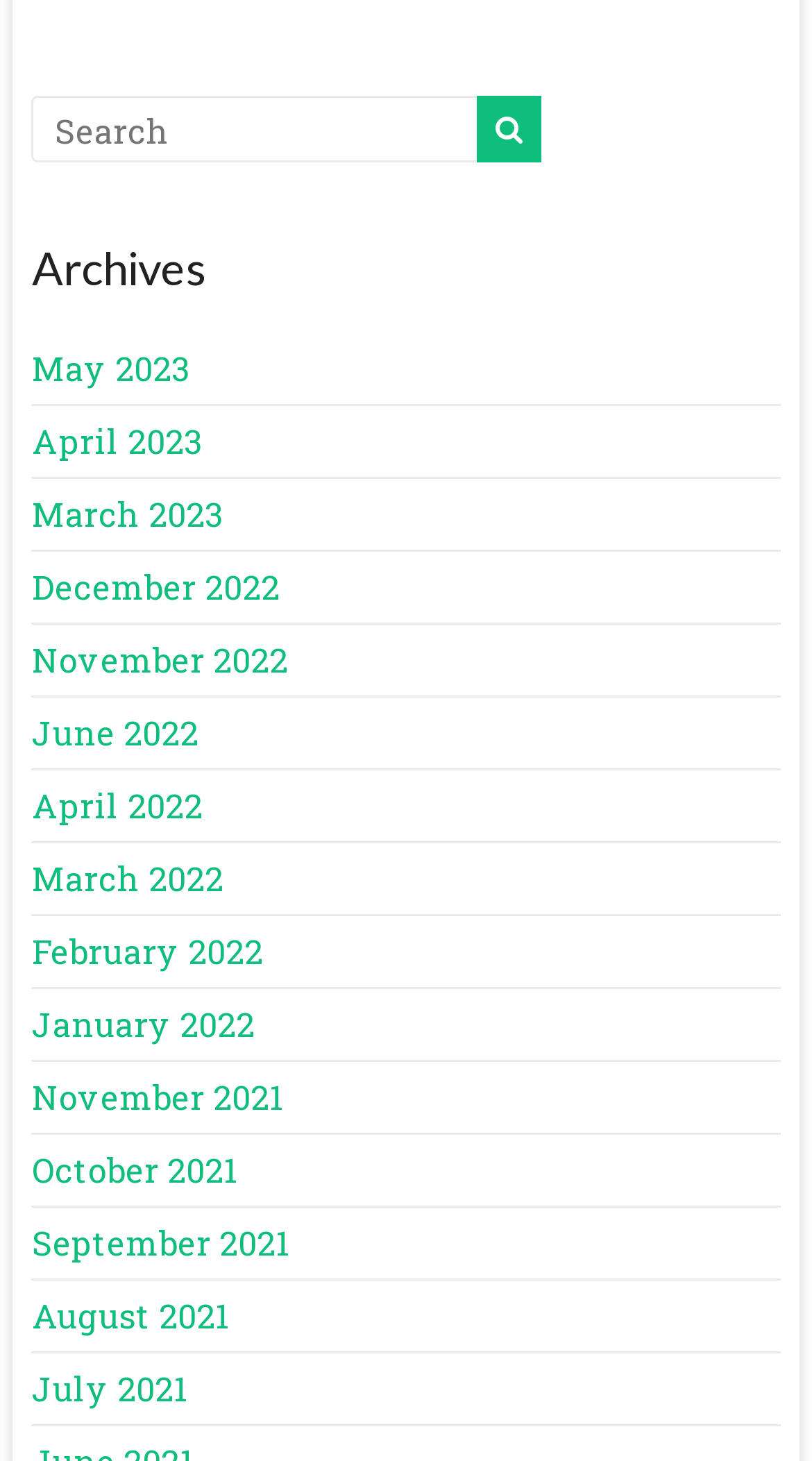Refer to the screenshot and give an in-depth answer to this question: What is the most recent month available in the archives?

The most recent month available in the archives is May 2023, which is the first link listed under the 'Archives' category.